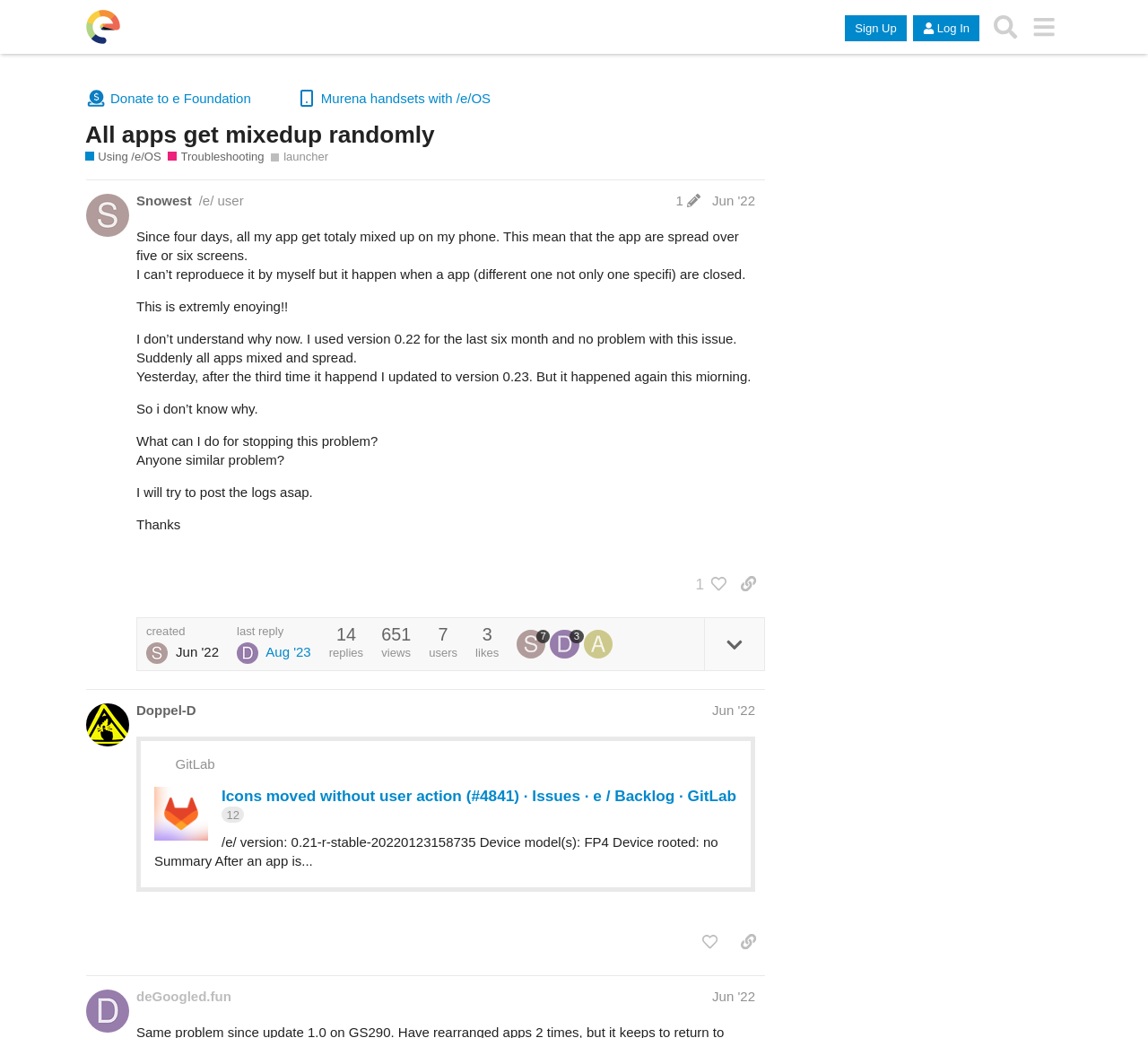Respond concisely with one word or phrase to the following query:
What is the version of /e/OS used by Snowest?

0.22 and 0.23